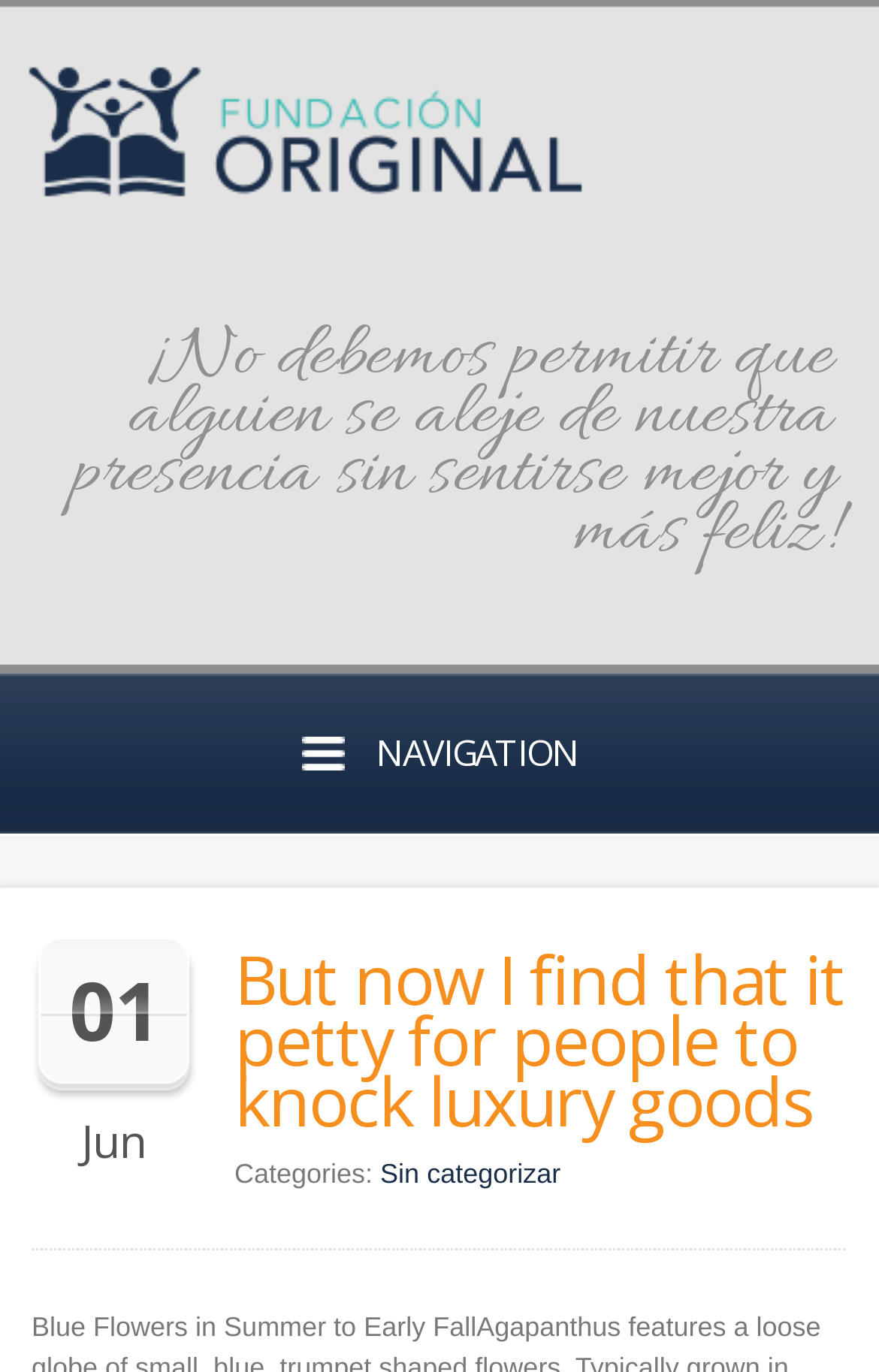What is the date mentioned in the navigation section?
Please describe in detail the information shown in the image to answer the question.

By examining the navigation section, I found the StaticText elements '01' and 'Jun', which together indicate the date '01 Jun'.